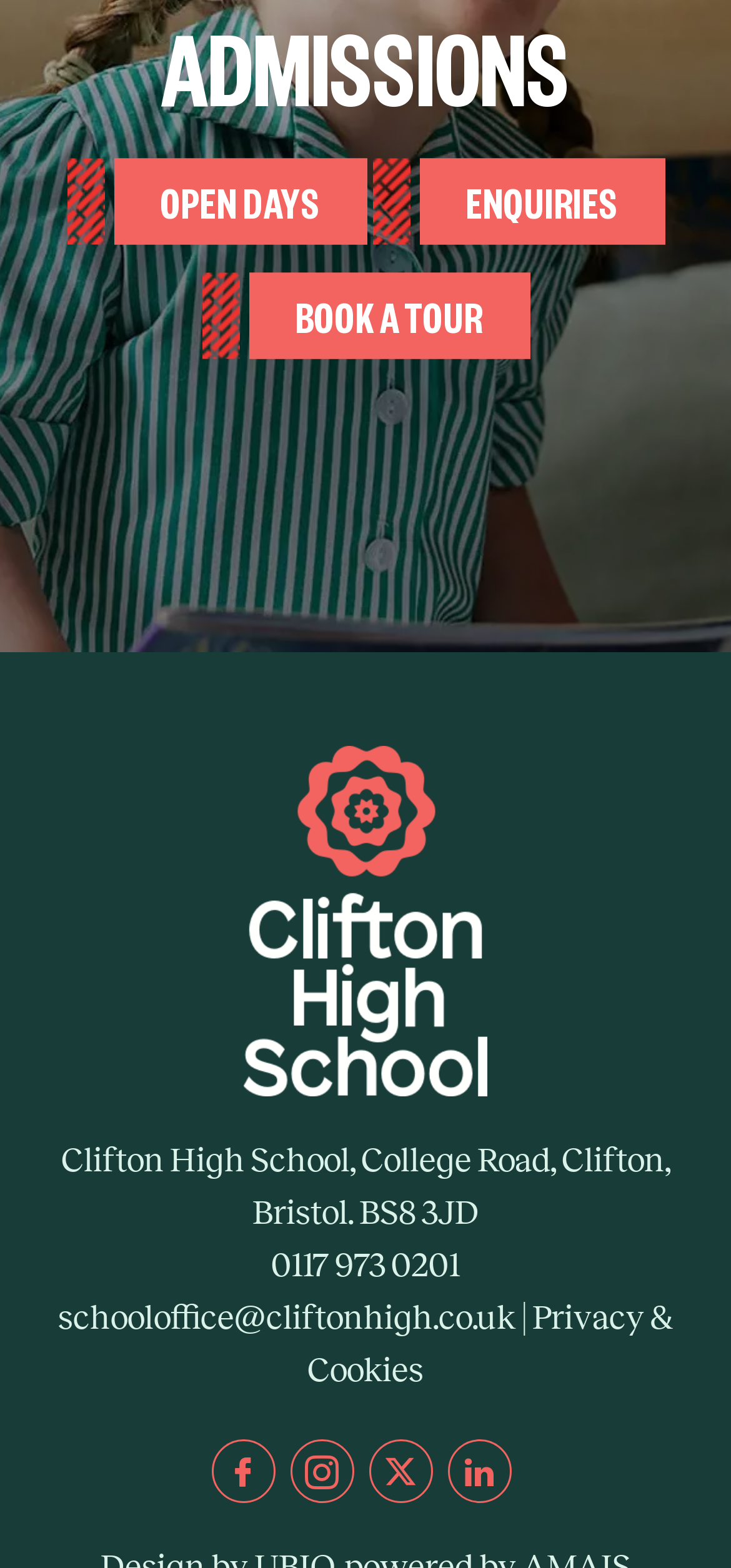Identify the bounding box coordinates of the area you need to click to perform the following instruction: "Sort collections".

None